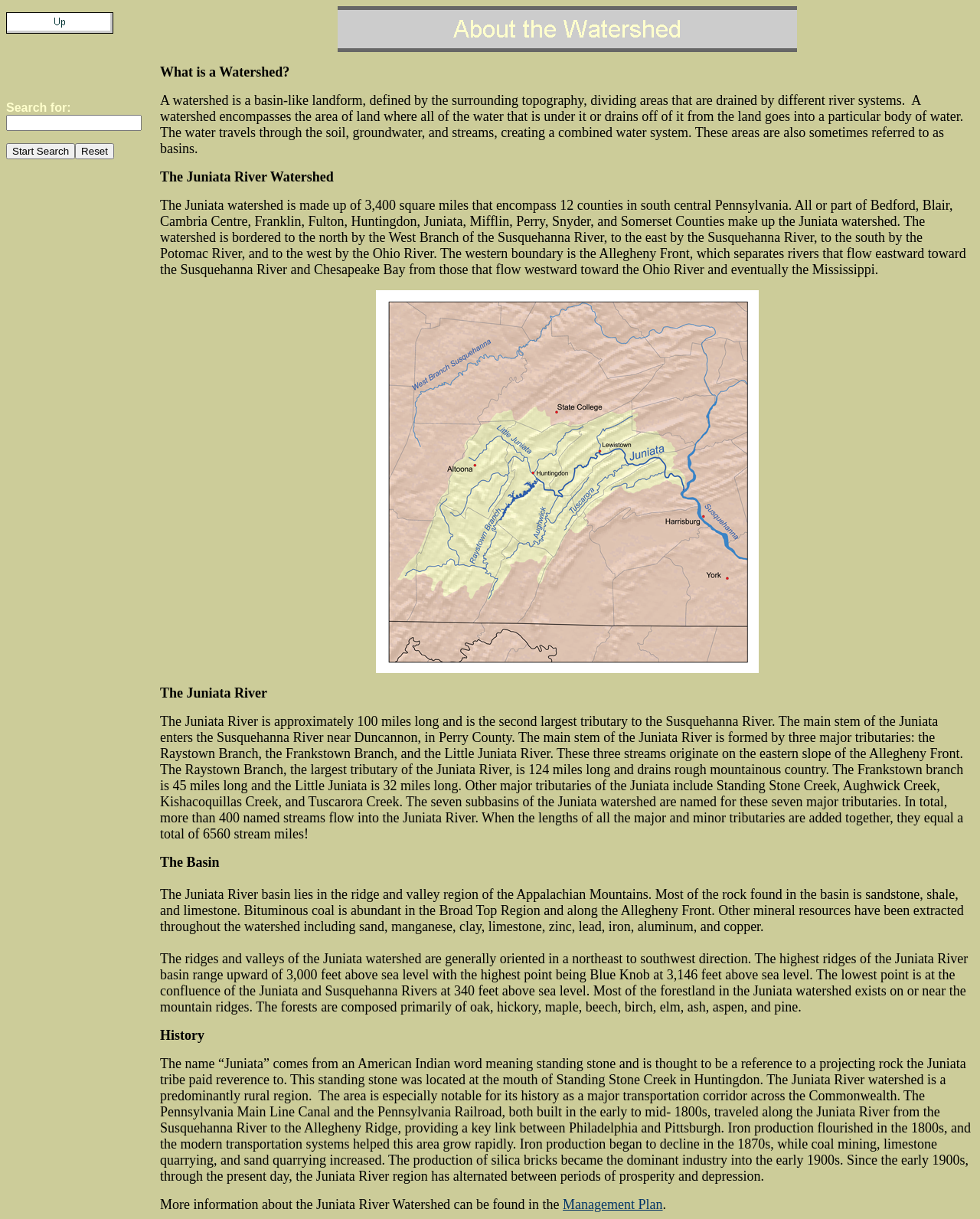What was the dominant industry in the Juniata River region in the early 1900s?
Using the details from the image, give an elaborate explanation to answer the question.

According to the webpage, iron production began to decline in the 1870s, while coal mining, limestone quarrying, and sand quarrying increased, and the production of silica bricks became the dominant industry into the early 1900s.